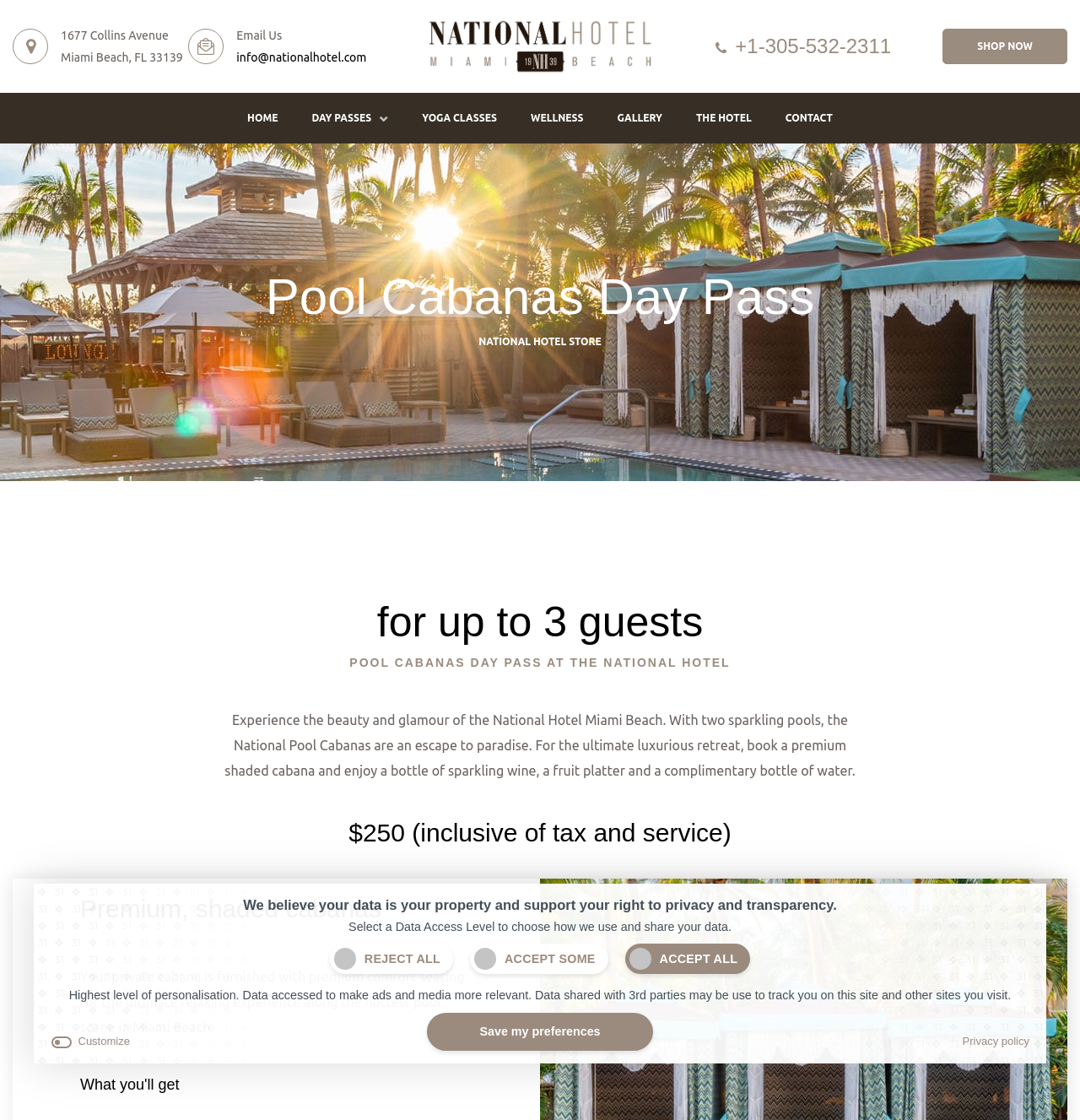Please locate the UI element described by "Save my preferences" and provide its bounding box coordinates.

[0.396, 0.904, 0.604, 0.938]